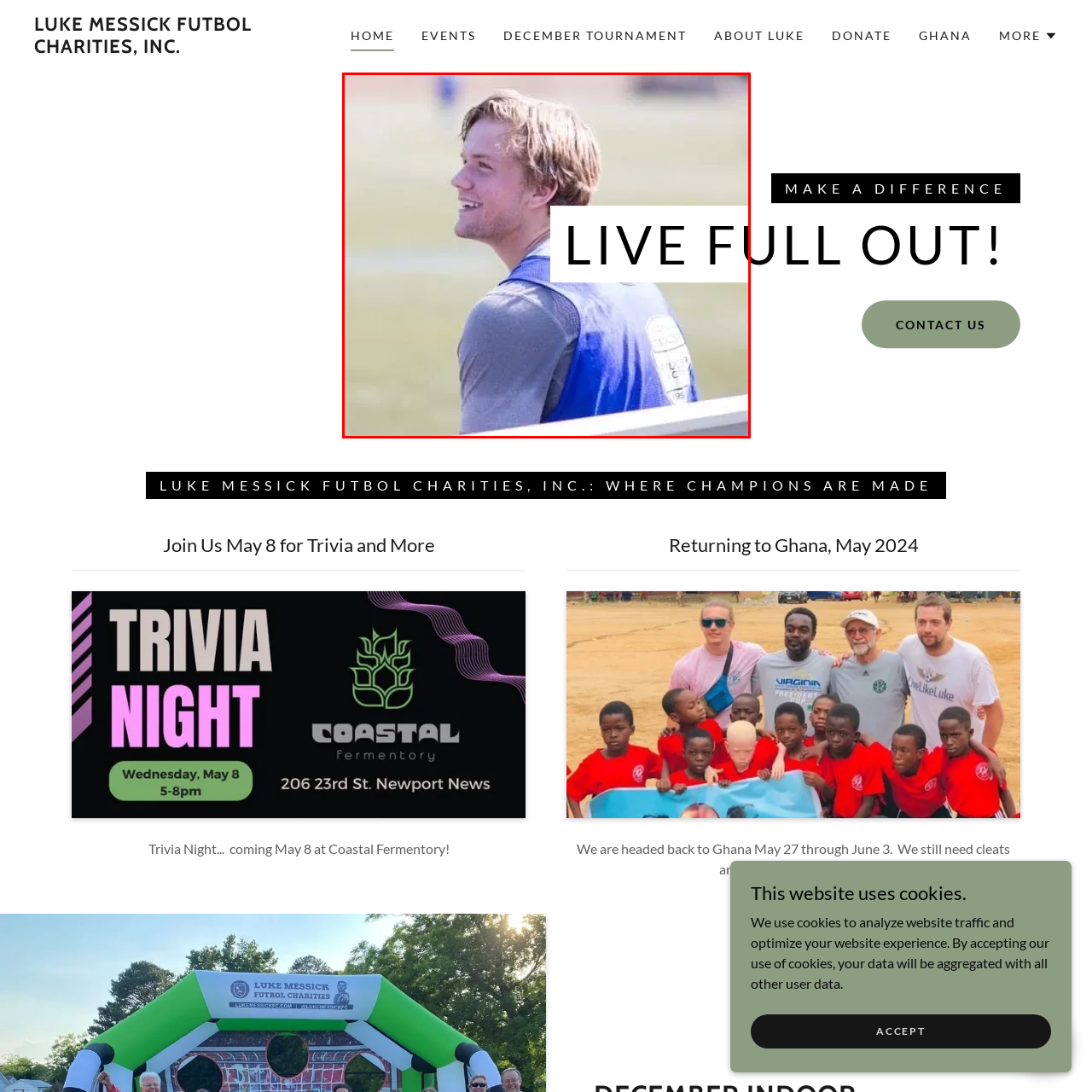Look closely at the section within the red border and give a one-word or brief phrase response to this question: 
What is the likely type of event in the background?

Sports event